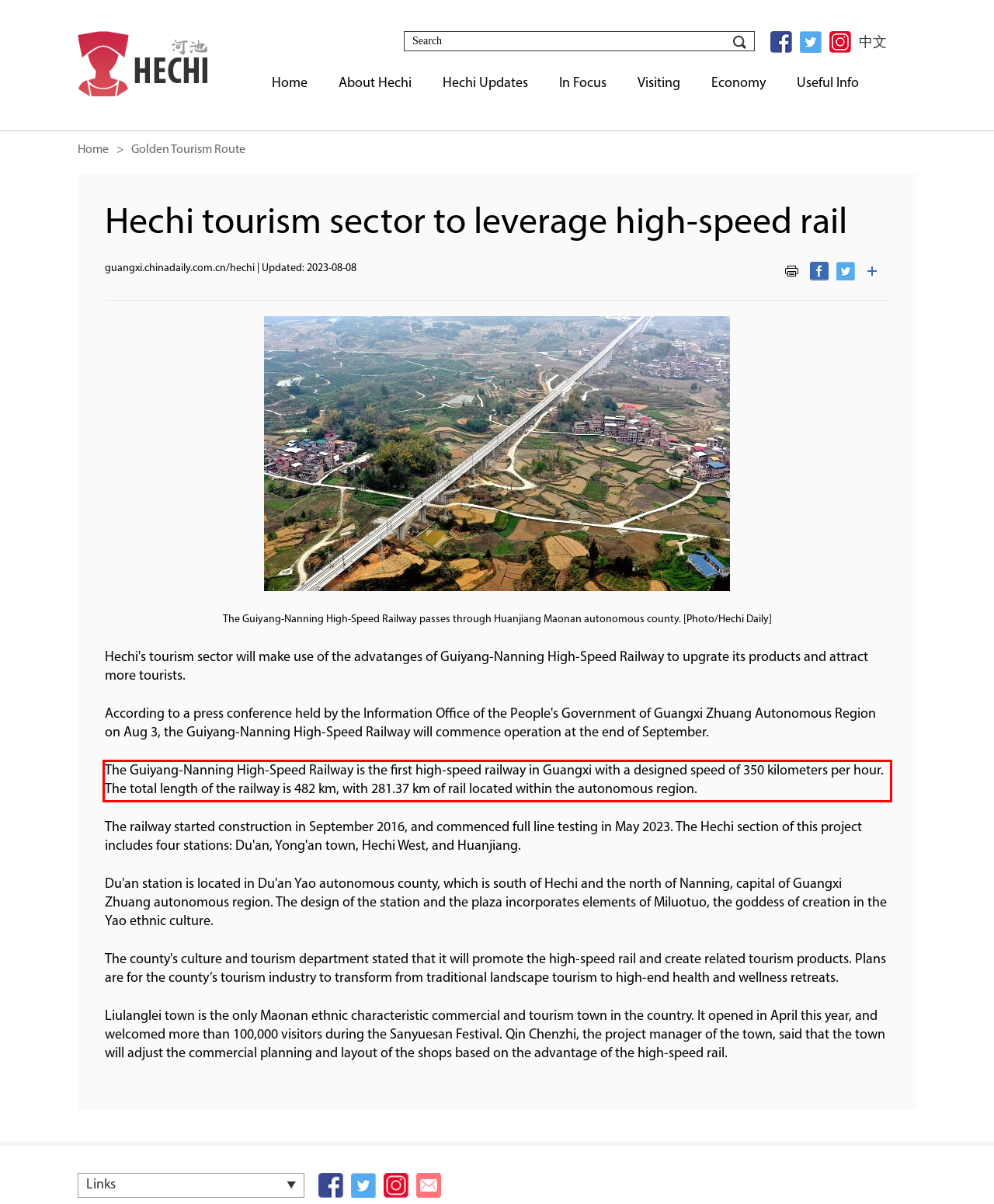You are presented with a screenshot containing a red rectangle. Extract the text found inside this red bounding box.

The Guiyang-Nanning High-Speed Railway is the first high-speed railway in Guangxi with a designed speed of 350 kilometers per hour. The total length of the railway is 482 km, with 281.37 km of rail located within the autonomous region.